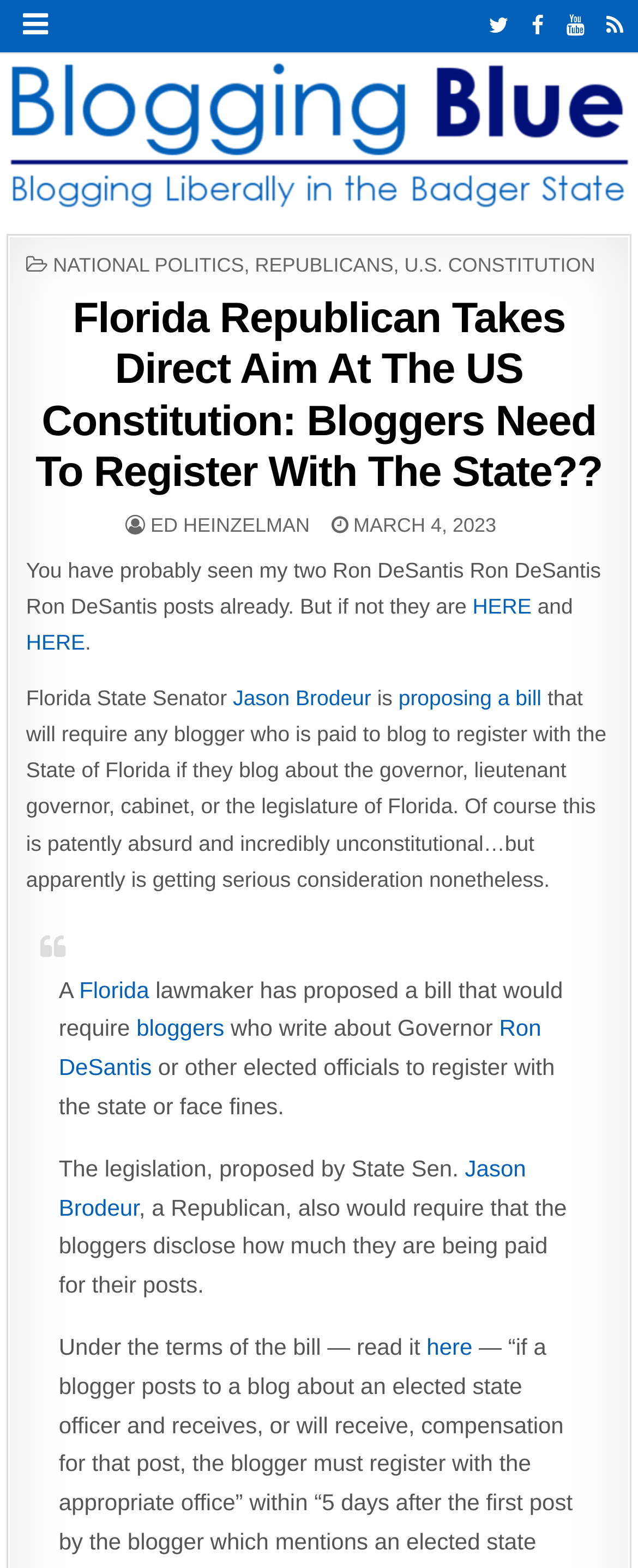Determine the bounding box coordinates in the format (top-left x, top-left y, bottom-right x, bottom-right y). Ensure all values are floating point numbers between 0 and 1. Identify the bounding box of the UI element described by: National Politics

[0.083, 0.162, 0.382, 0.177]